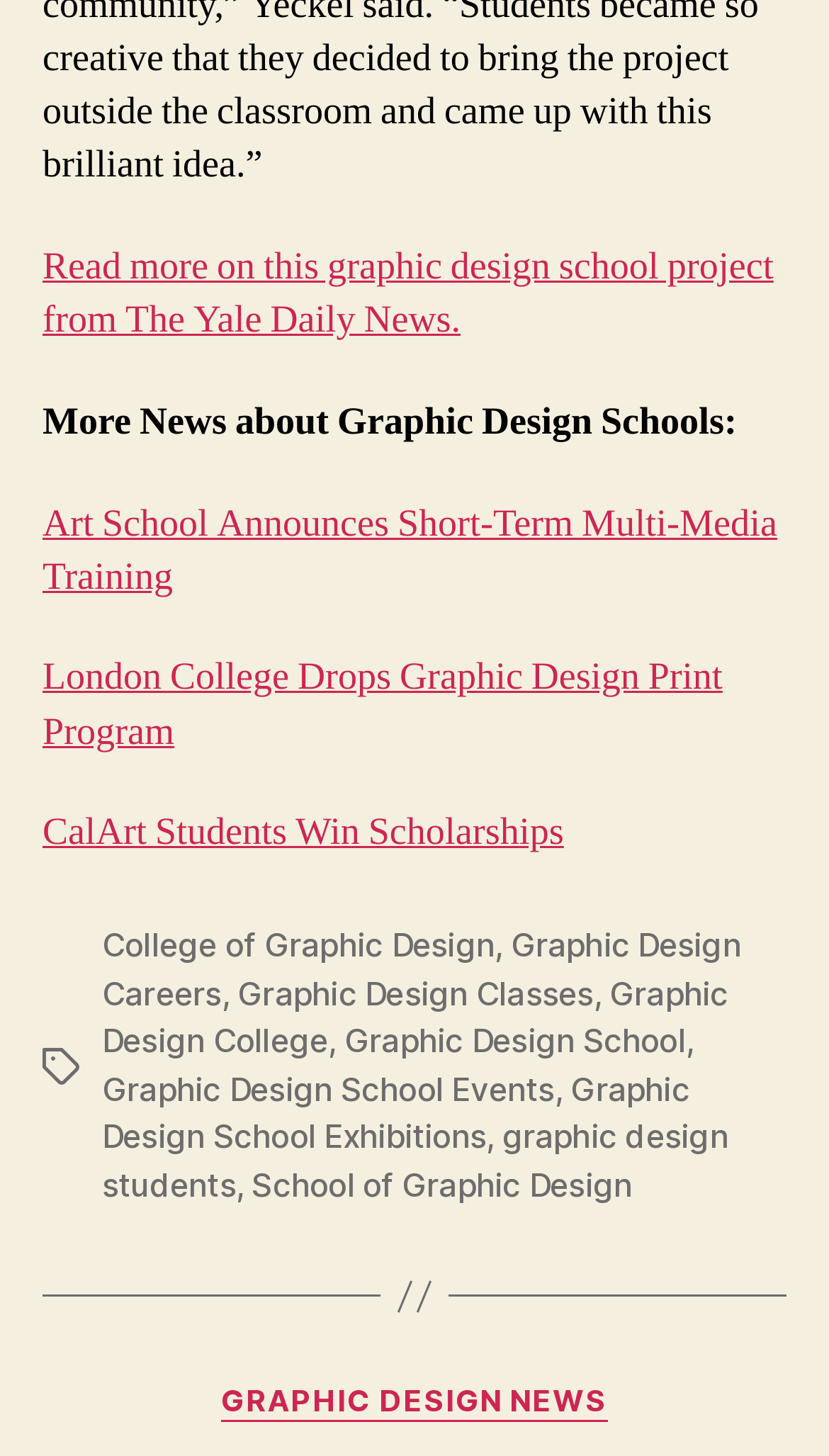Identify the bounding box coordinates of the clickable region required to complete the instruction: "Read more about the graphic design school project". The coordinates should be given as four float numbers within the range of 0 and 1, i.e., [left, top, right, bottom].

[0.051, 0.166, 0.933, 0.237]